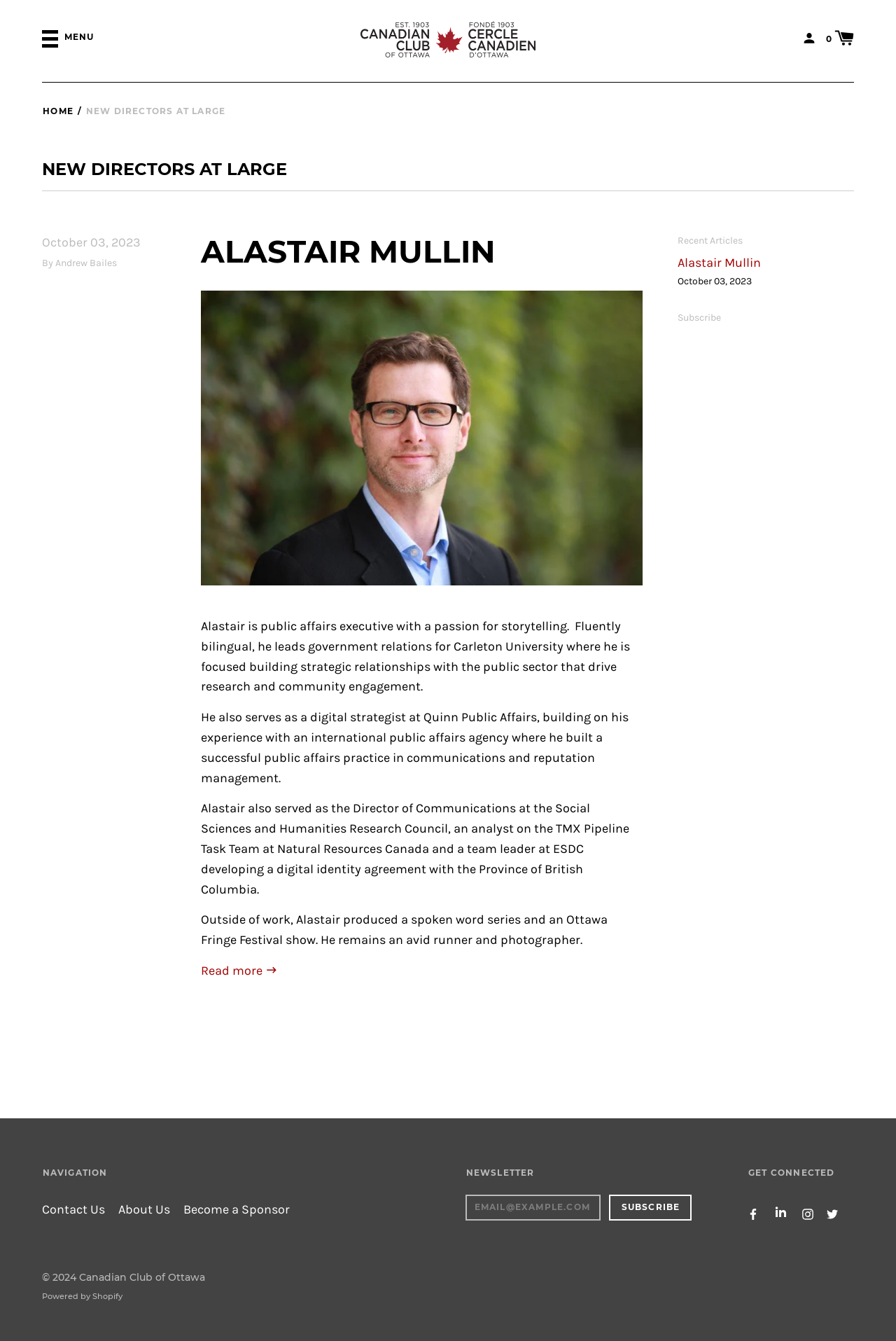Determine the bounding box coordinates of the section to be clicked to follow the instruction: "Contact Us". The coordinates should be given as four float numbers between 0 and 1, formatted as [left, top, right, bottom].

[0.047, 0.895, 0.117, 0.91]